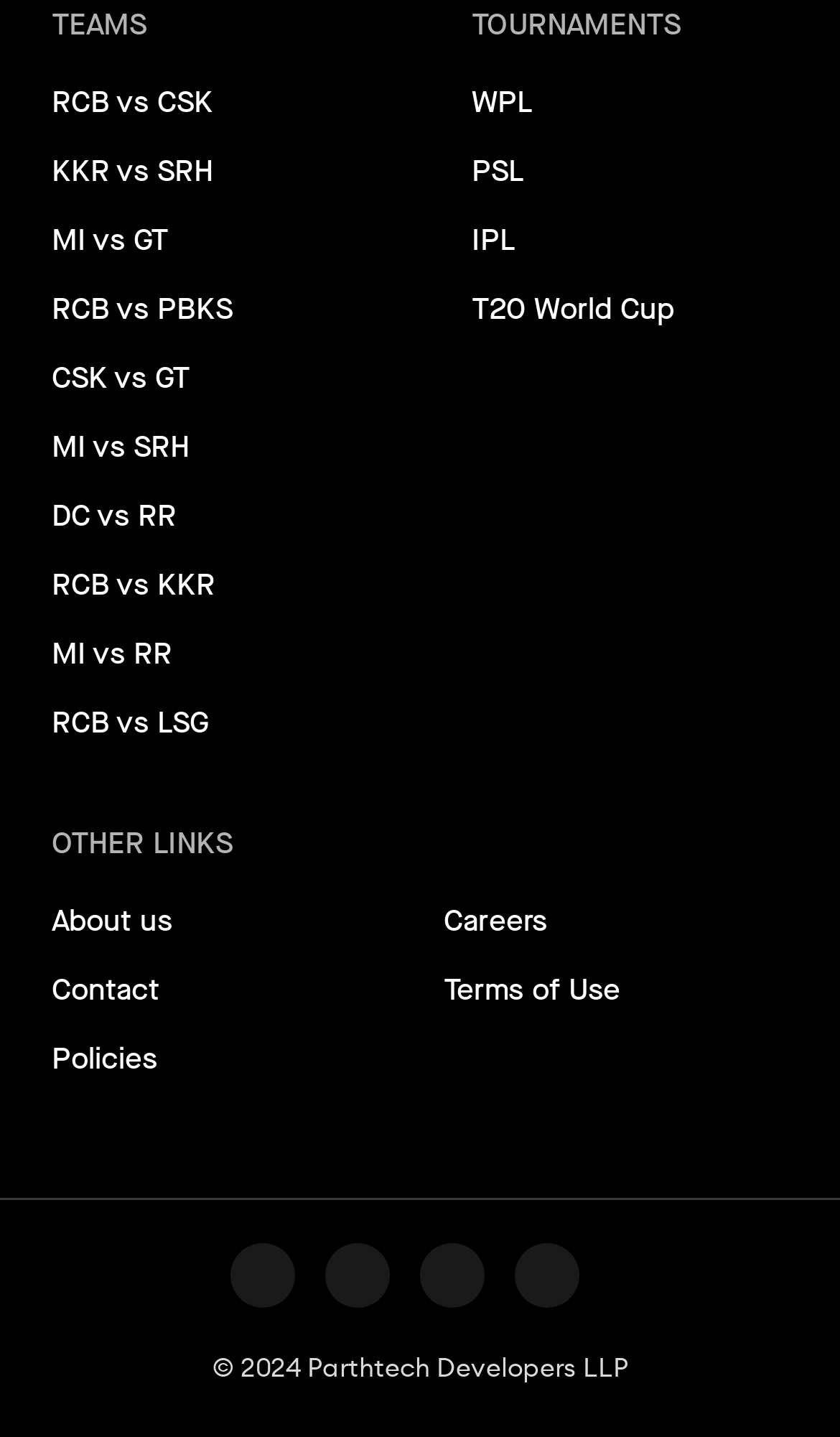How many social media links are there?
Could you answer the question with a detailed and thorough explanation?

I counted the number of links with images of social media platforms, and there are 4 links, each representing a social media platform: facebook, twitter, youtube, and instagram.